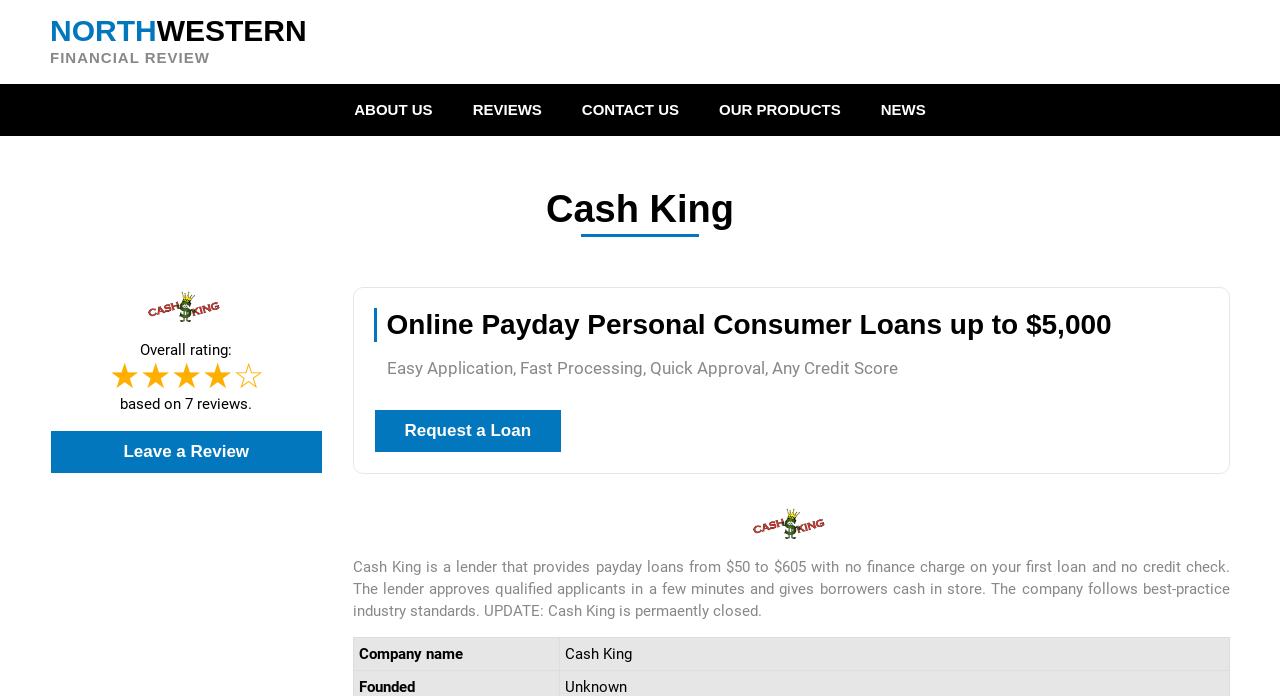Locate the bounding box coordinates of the element that should be clicked to fulfill the instruction: "Click on REQUEST A LOAN".

[0.292, 0.588, 0.439, 0.651]